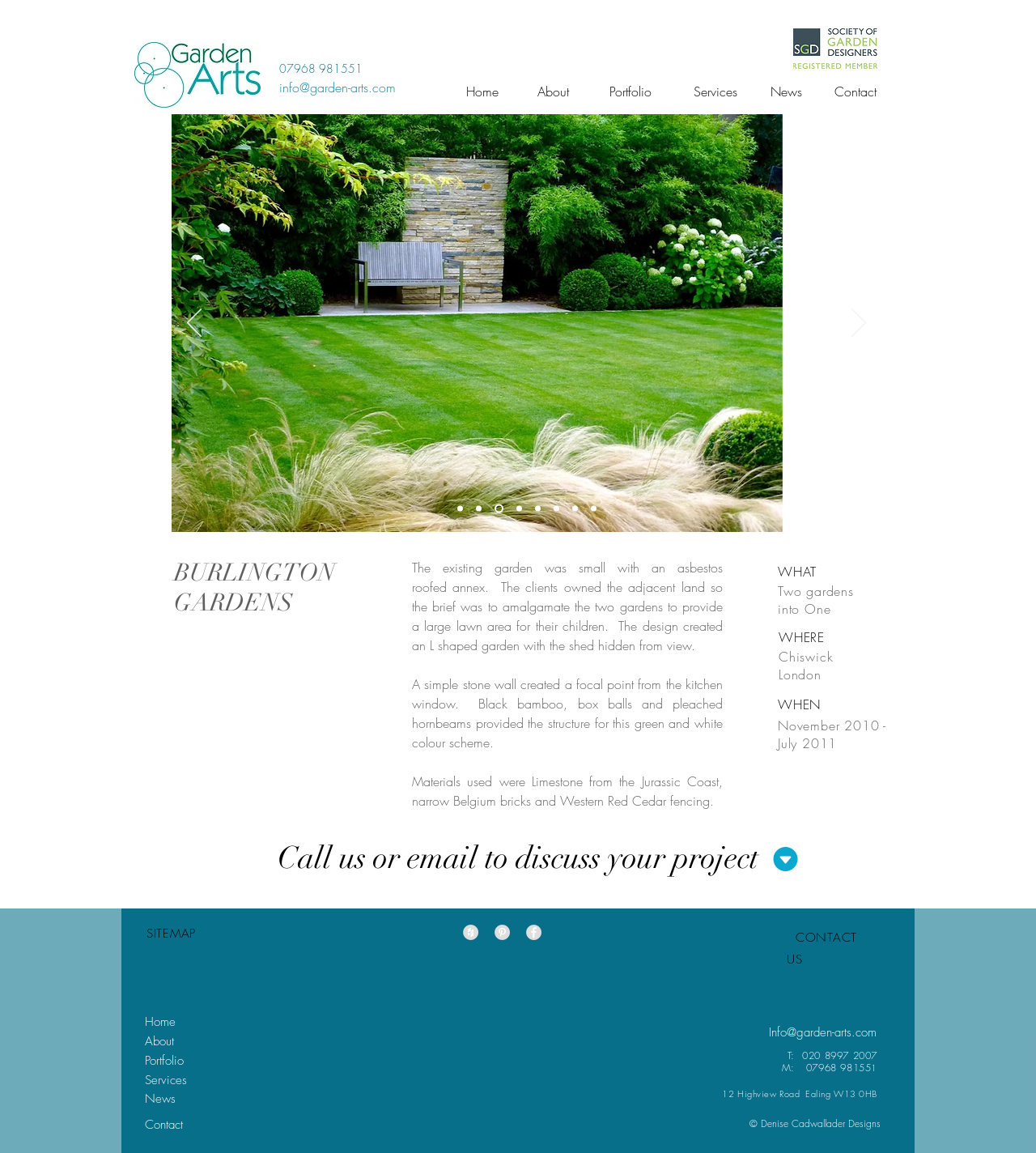Please provide a comprehensive answer to the question based on the screenshot: What is the purpose of the stone wall in the garden?

I found the purpose of the stone wall by reading the text on the webpage, which says 'A simple stone wall created a focal point from the kitchen window'.